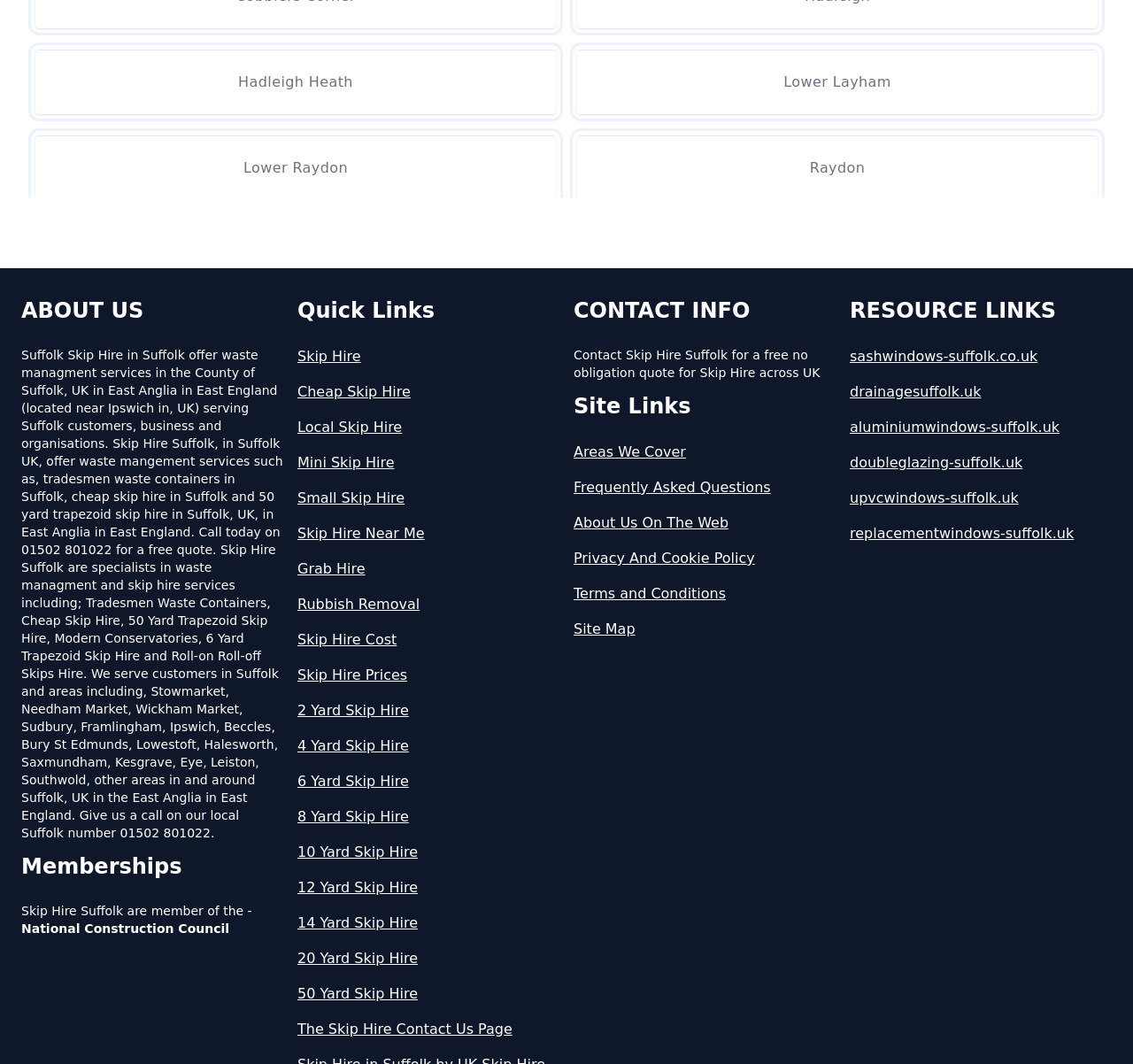Using the element description 14 Yard Skip Hire, predict the bounding box coordinates for the UI element. Provide the coordinates in (top-left x, top-left y, bottom-right x, bottom-right y) format with values ranging from 0 to 1.

[0.262, 0.858, 0.494, 0.878]